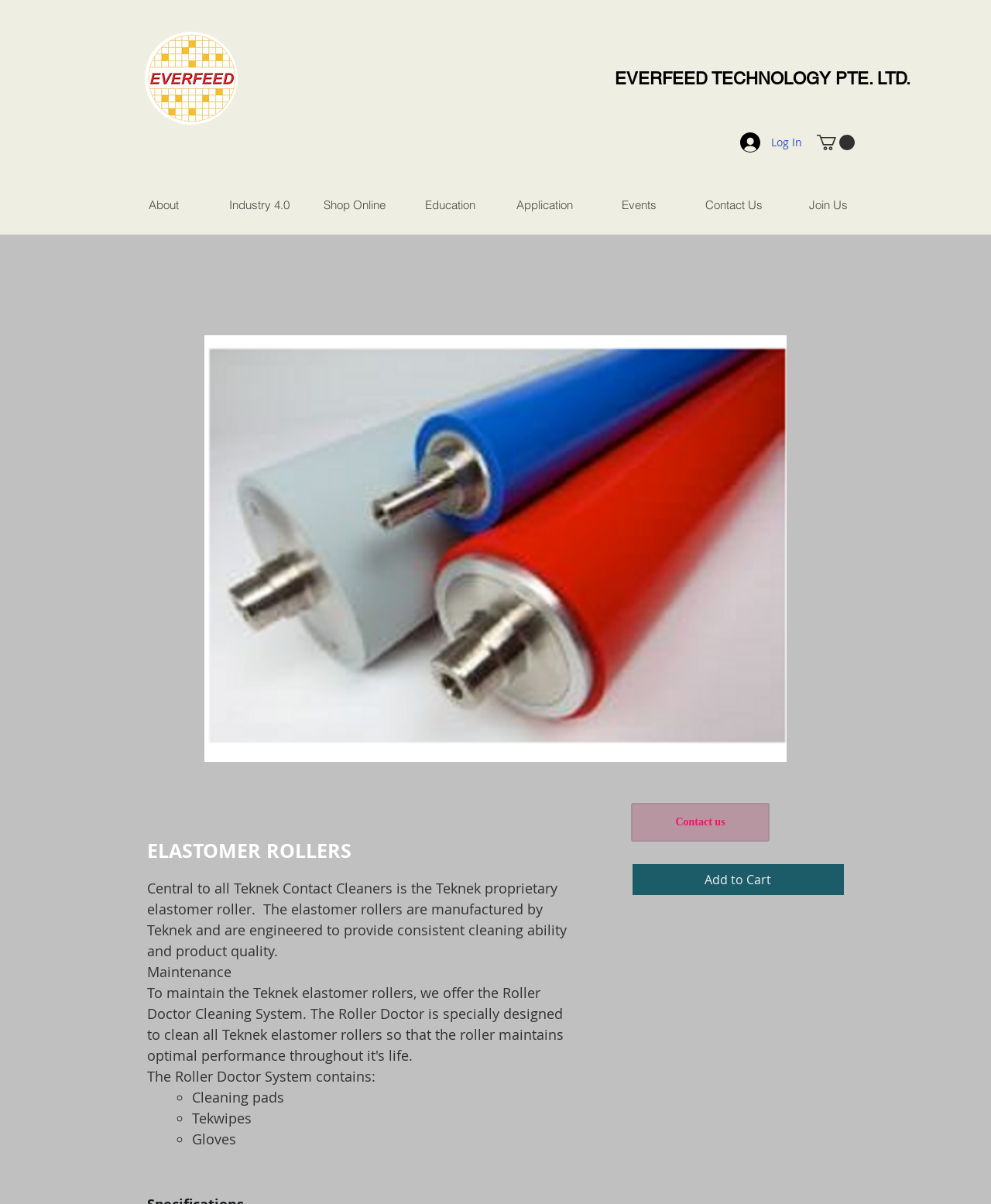Please give a one-word or short phrase response to the following question: 
What is the button below the product description for?

Add to Cart